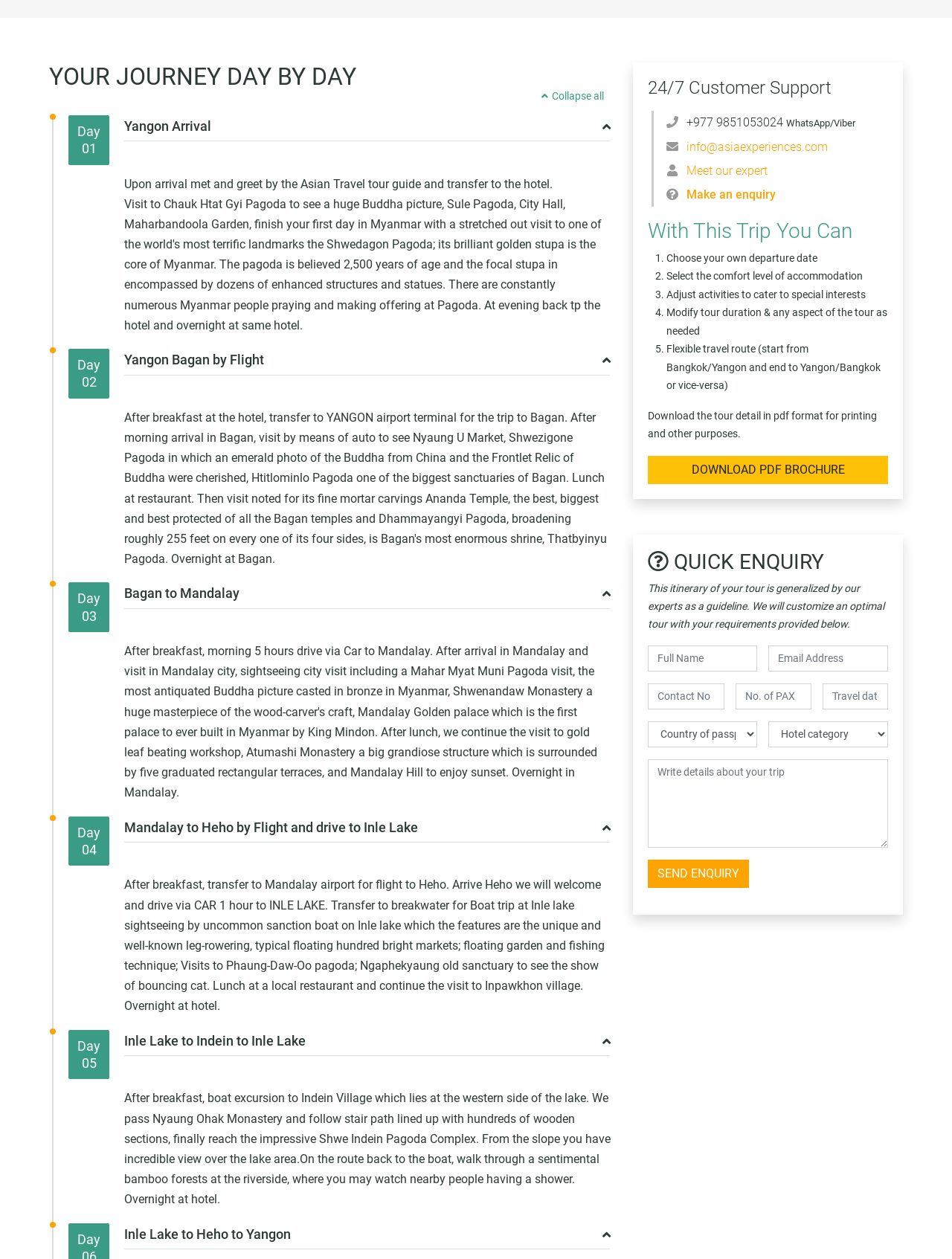Highlight the bounding box coordinates of the region I should click on to meet the following instruction: "Contact via WhatsApp".

[0.721, 0.111, 0.87, 0.122]